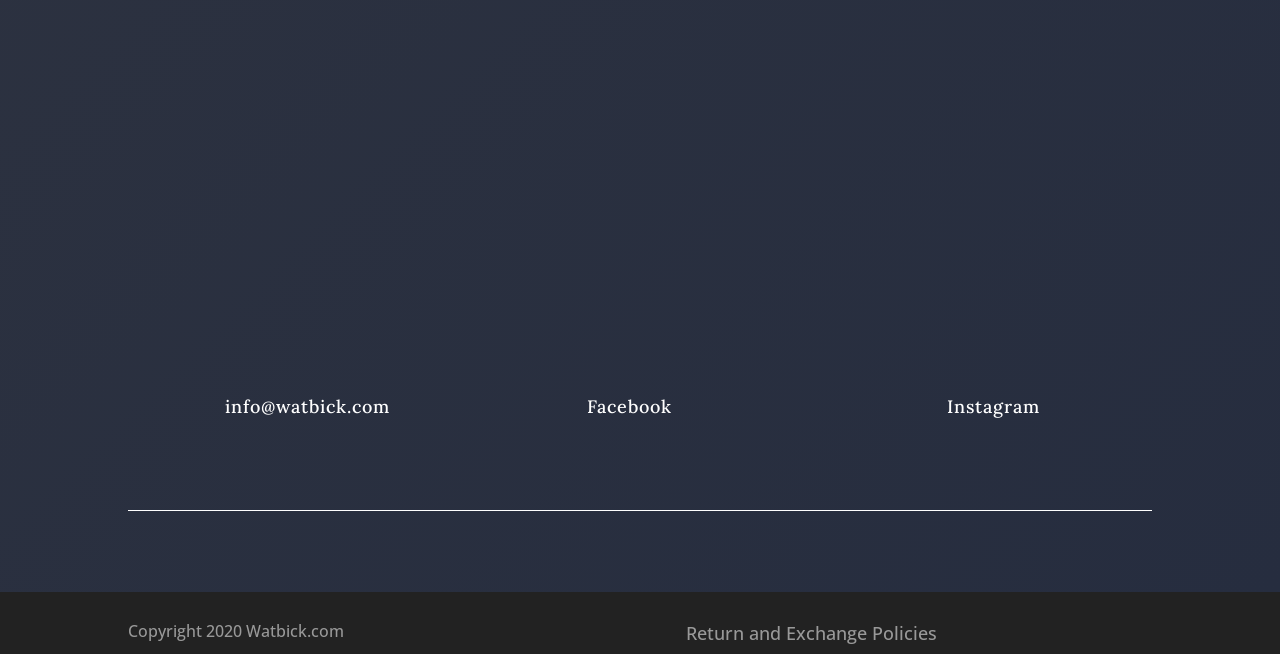Using the description "Return and Exchange Policies", locate and provide the bounding box of the UI element.

[0.522, 0.945, 0.746, 0.991]